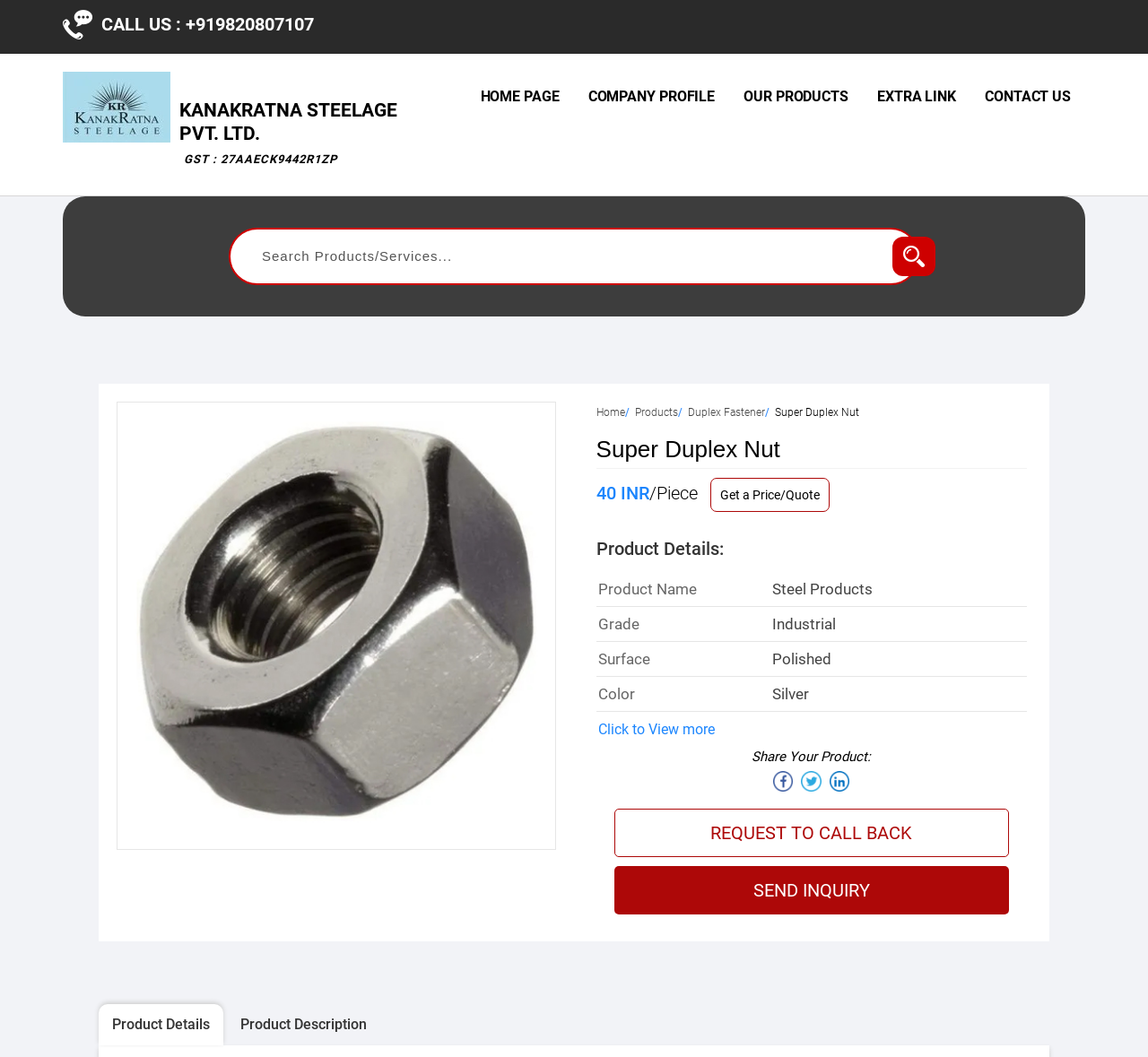Please find and generate the text of the main heading on the webpage.

Super Duplex Nut